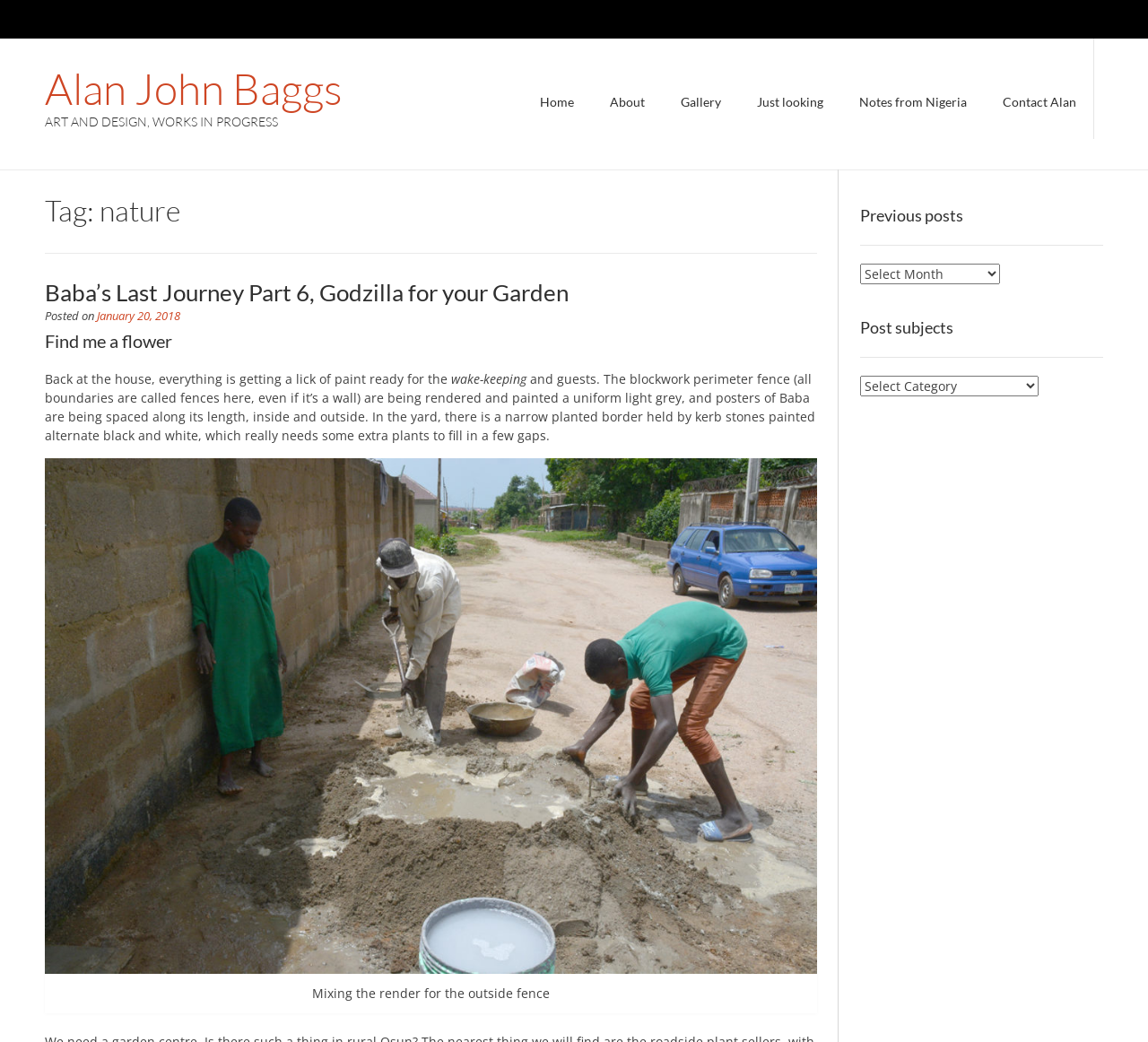Give a detailed account of the webpage, highlighting key information.

The webpage is about Alan John Baggs, an artist, and his work. At the top, there is a heading with the artist's name, followed by a link to his name. Below this, there is another heading that reads "ART AND DESIGN, WORKS IN PROGRESS". 

On the top right, there is a navigation menu with links to "Home", "About", "Gallery", "Just looking", "Notes from Nigeria", and "Contact Alan". 

Below the navigation menu, there is a section with a heading that reads "Tag: nature". This section contains several posts, each with a heading, a link to the post title, and a brief description. The first post is titled "Baba’s Last Journey Part 6, Godzilla for your Garden" and has a link to the post. Below the post title, there is a line of text that reads "Posted on January 20, 2018". 

The post content is divided into paragraphs, with the first paragraph describing the context of the post. There is also an image in the post, which is described as "Mixing the render for the outside fence". The image is accompanied by a figure caption with the same description.

Further down, there are more posts, including one titled "Find me a flower". Each post has a similar structure, with a heading, a link to the post title, and a brief description.

On the right side of the page, there is a complementary section with headings for "Previous posts" and "Post subjects", each with a combobox that allows users to select from a list of options.